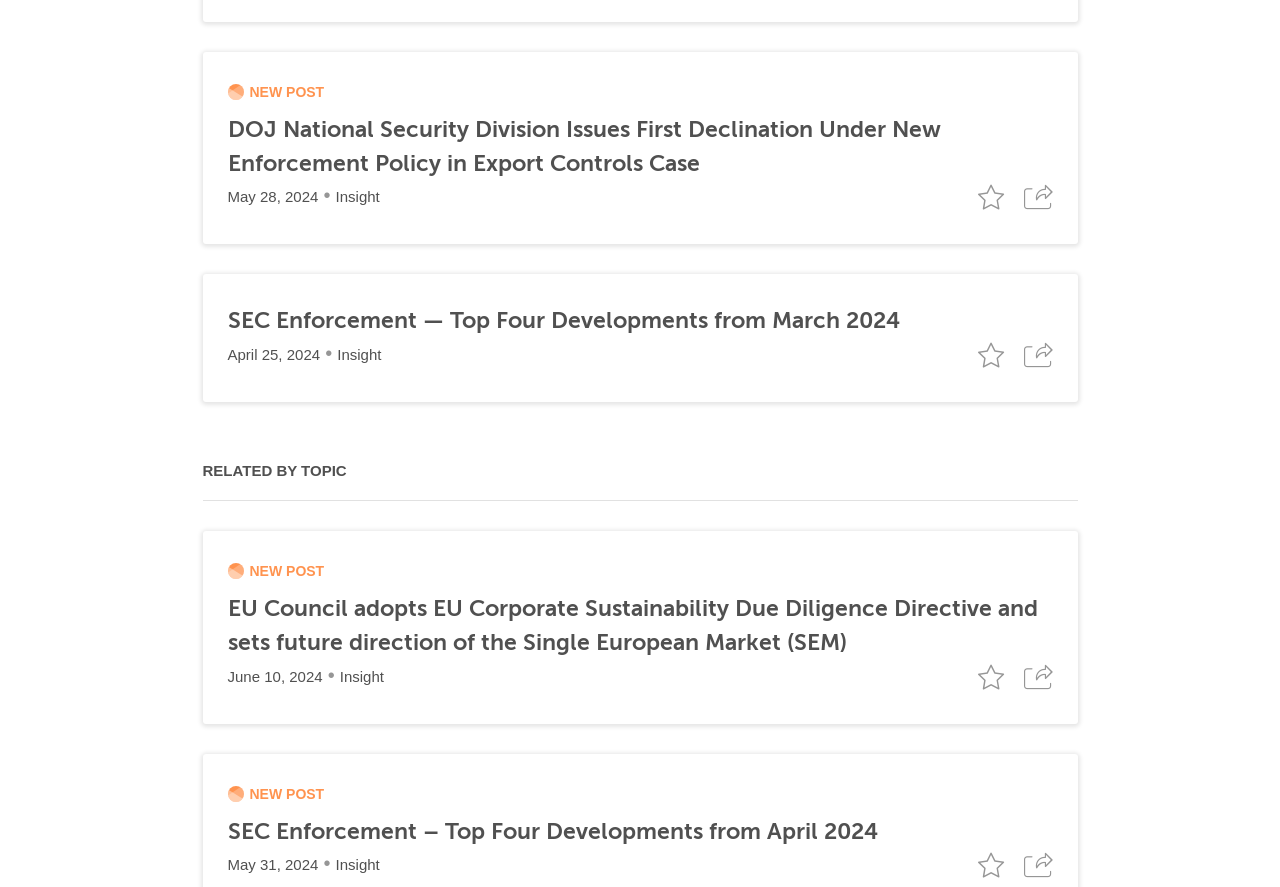How many headings are there in the webpage?
Observe the image and answer the question with a one-word or short phrase response.

5